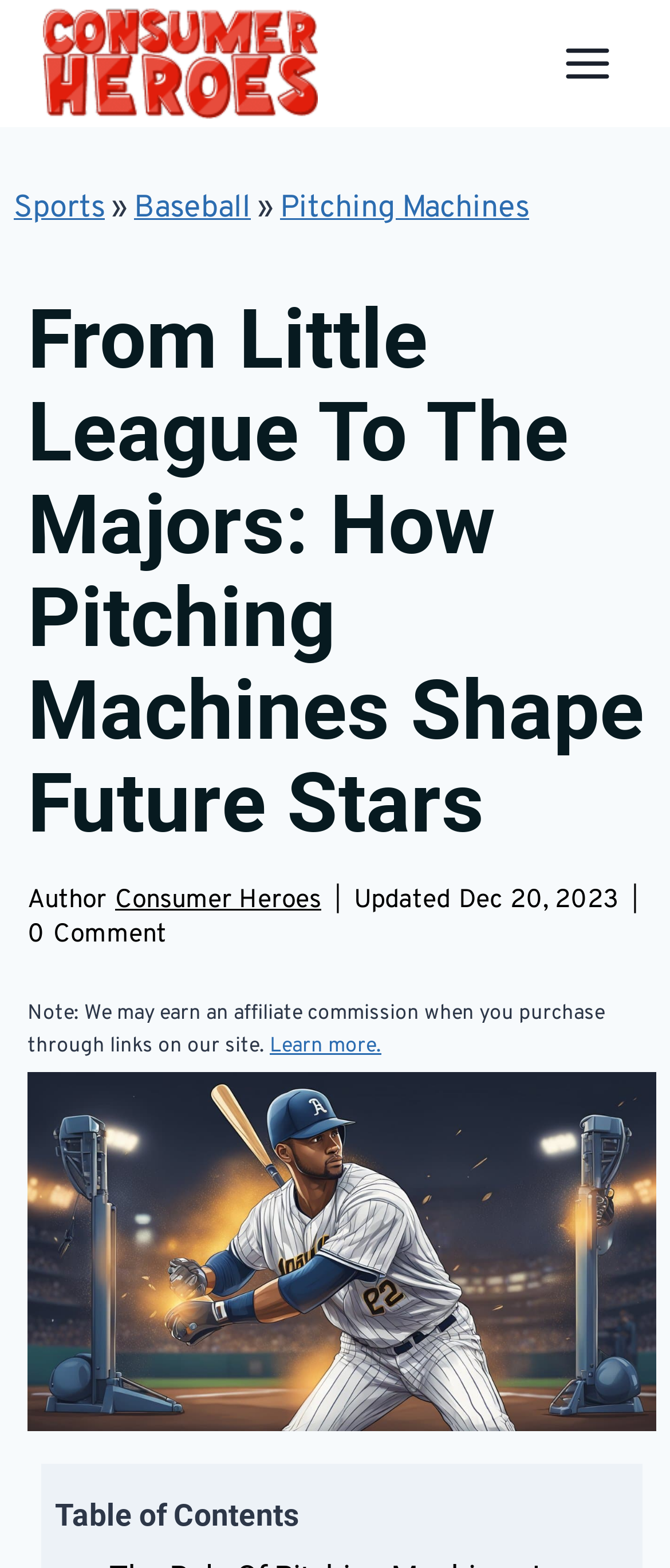Given the element description: "Job Descriptions", predict the bounding box coordinates of this UI element. The coordinates must be four float numbers between 0 and 1, given as [left, top, right, bottom].

None